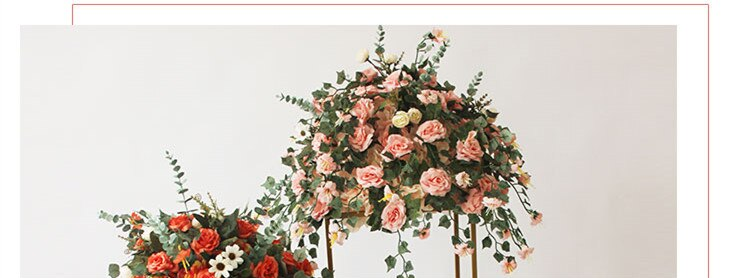Provide a single word or phrase to answer the given question: 
What is the color of the leaves in the arrangement on the right?

green